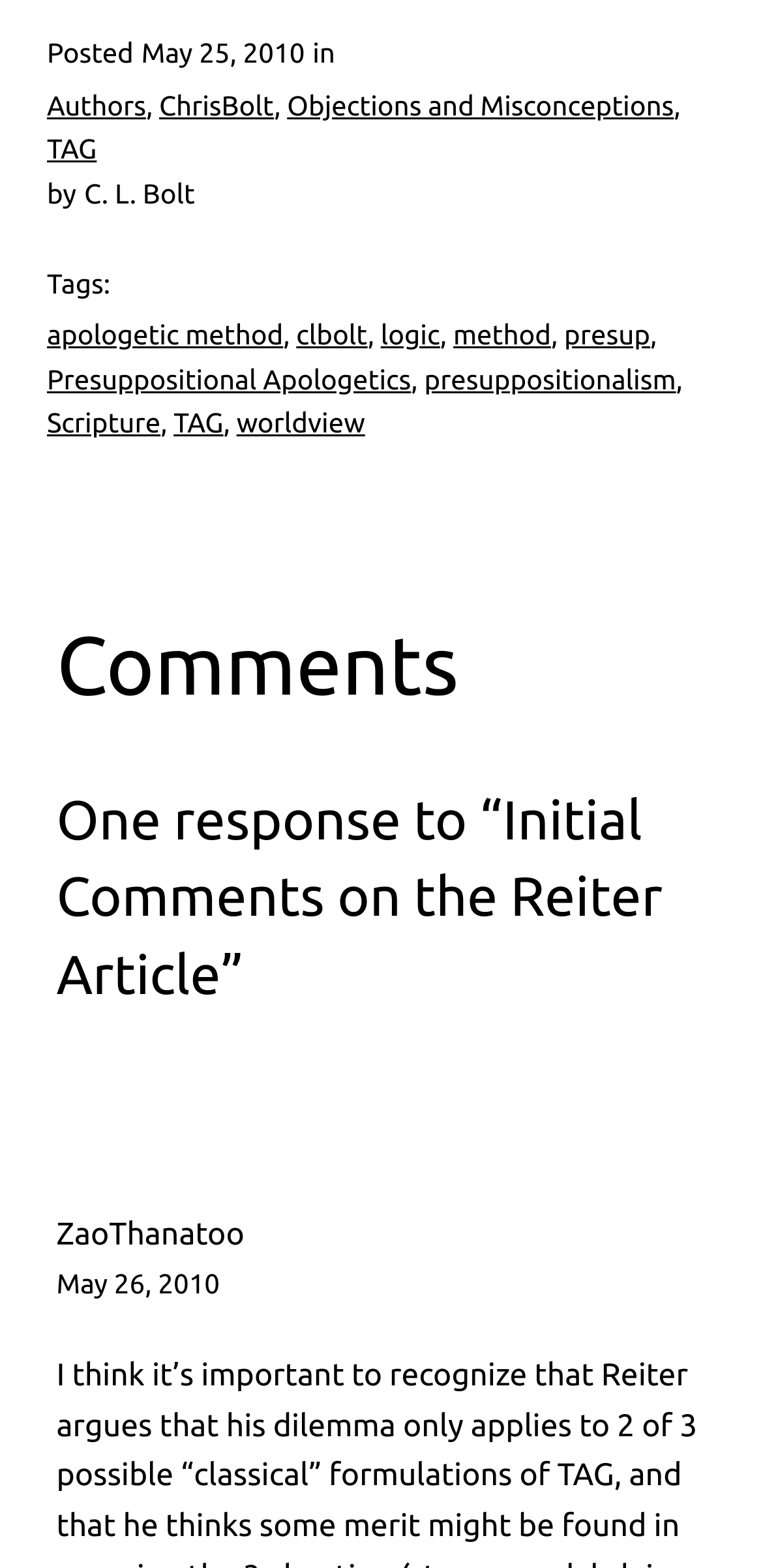Identify the bounding box coordinates of the area you need to click to perform the following instruction: "Explore Presuppositional Apologetics".

[0.062, 0.232, 0.539, 0.252]